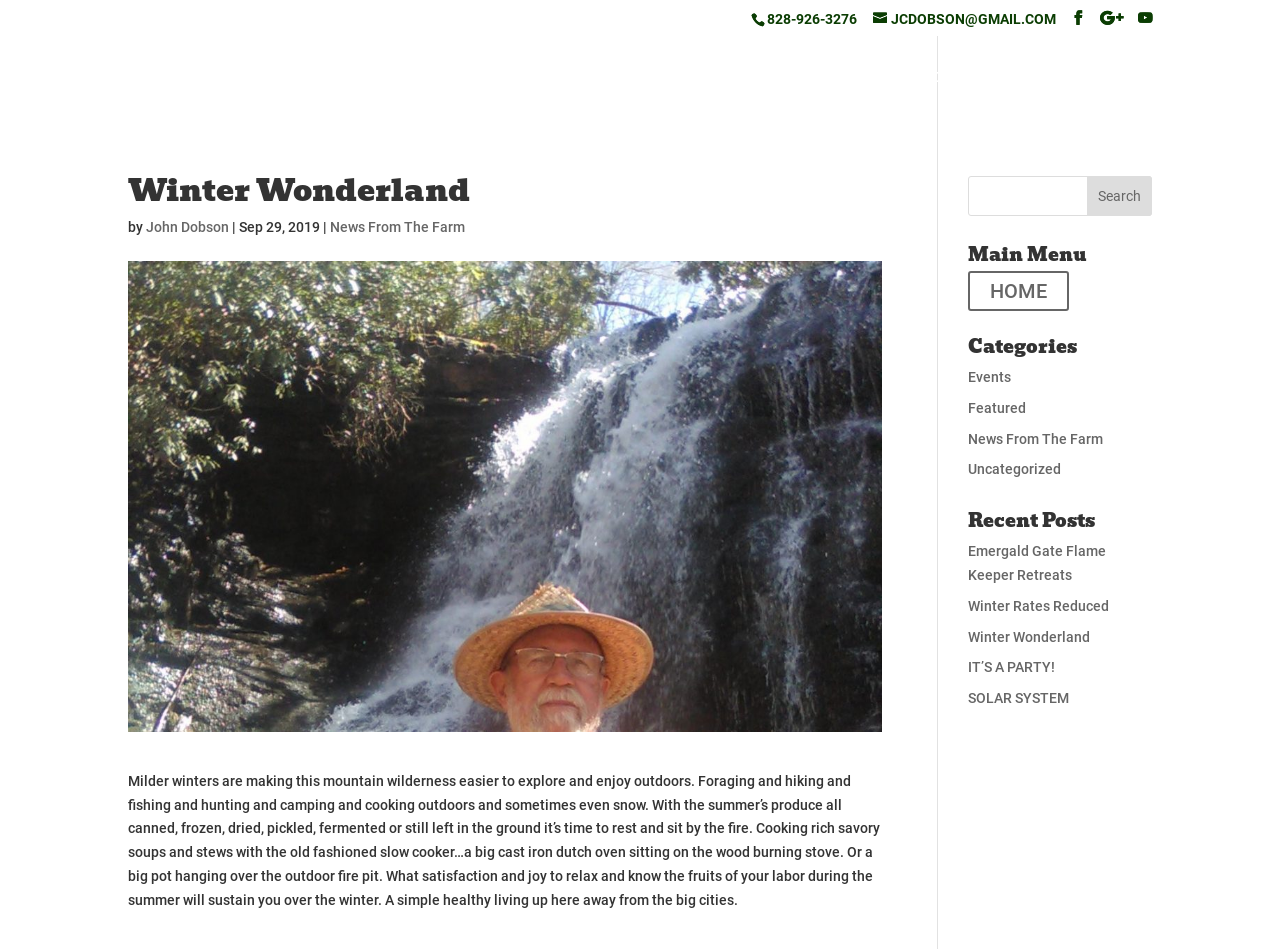What is the name of the farm mentioned in the webpage?
Please use the image to provide a one-word or short phrase answer.

Emerald Gate Farm